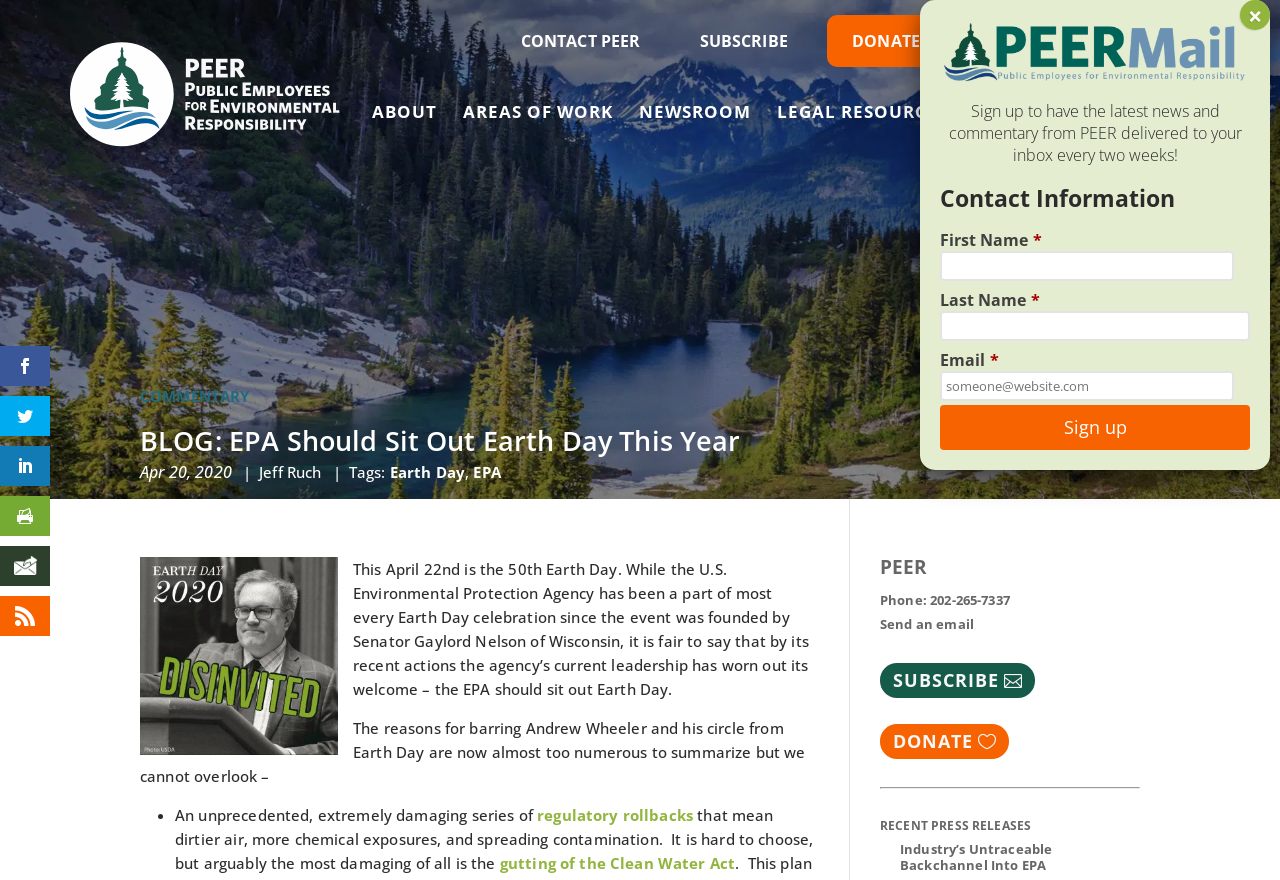Locate the bounding box coordinates of the clickable area needed to fulfill the instruction: "Visit the Help Center".

None